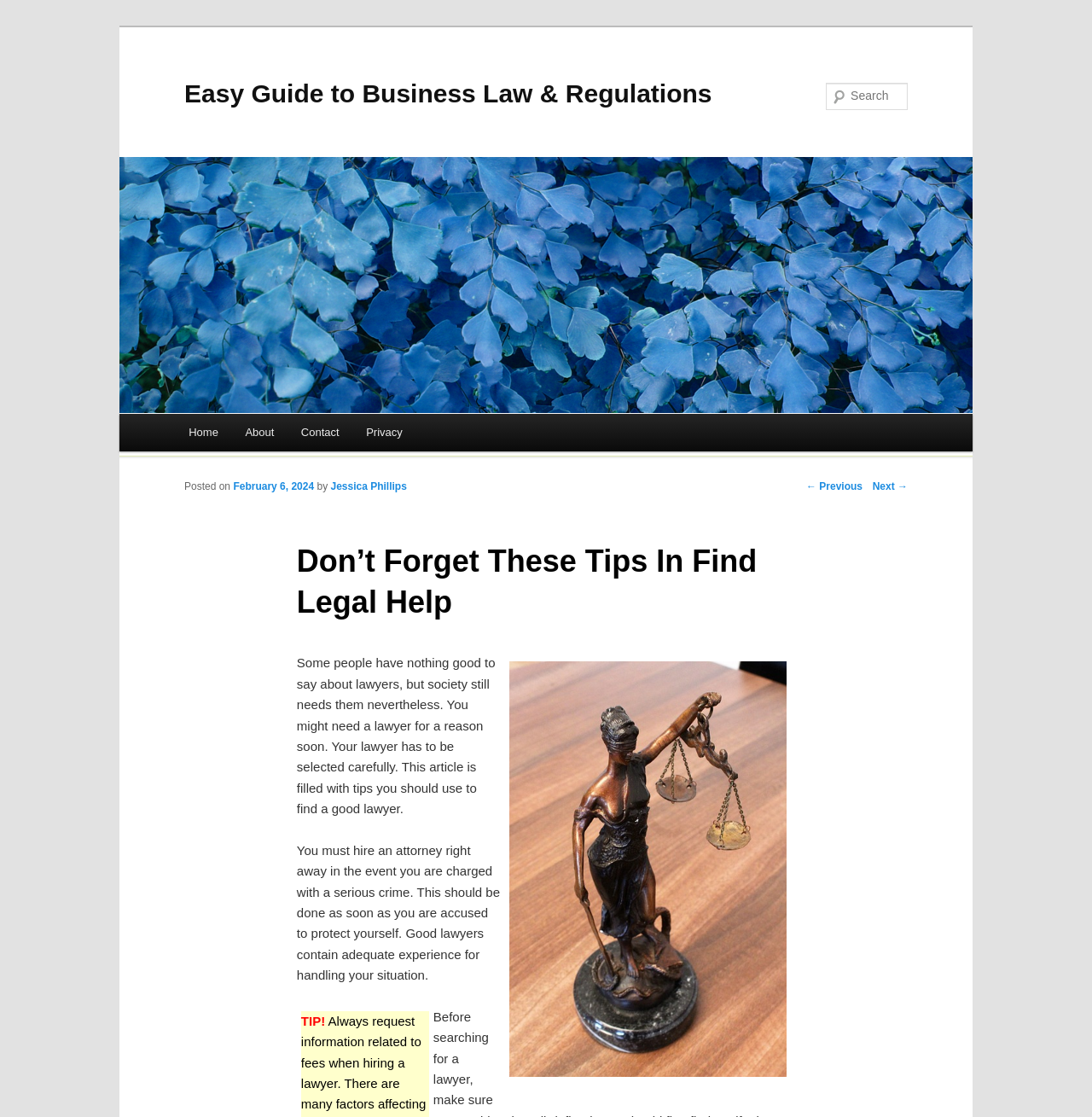Please identify the bounding box coordinates of where to click in order to follow the instruction: "Search for something".

[0.756, 0.074, 0.831, 0.098]